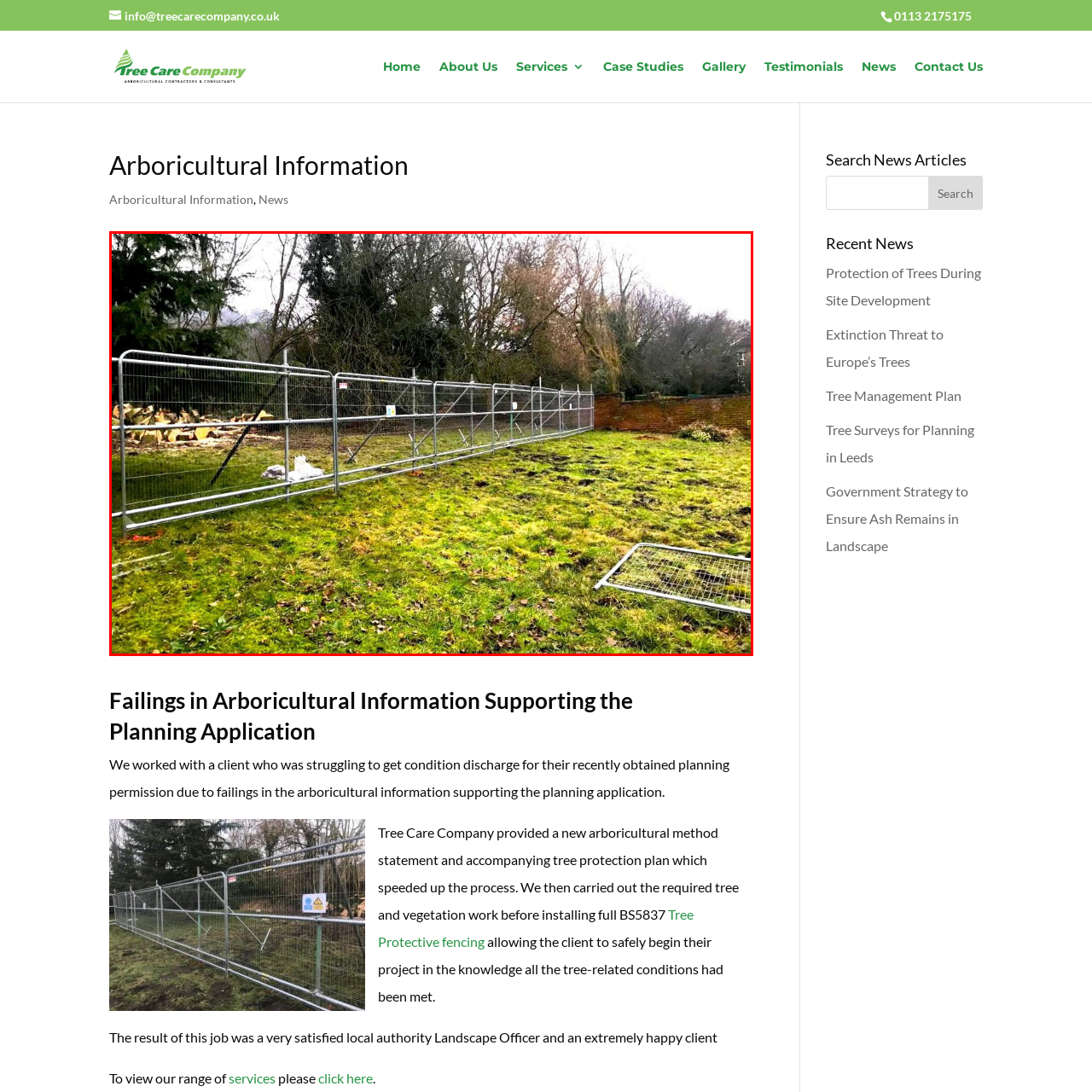Give a detailed narrative of the image enclosed by the red box.

The image depicts a construction site featuring a long stretch of metal fencing, which is erected to protect designated areas during tree and vegetation work. The fencing is sturdy and comprises several interconnected panels, creating a barrier that ensures safety and compliance with arboricultural standards. In the background, remnants of tree work can be seen, with piles of tree logs indicating recent activities. The setting is characterized by a grassy area showing signs of disturbance from machinery or foot traffic, suggesting an ongoing project aimed at managing and preserving surrounding natural resources. This type of protective fencing is essential in urban development projects to safeguard existing trees and adhere to planning regulations.